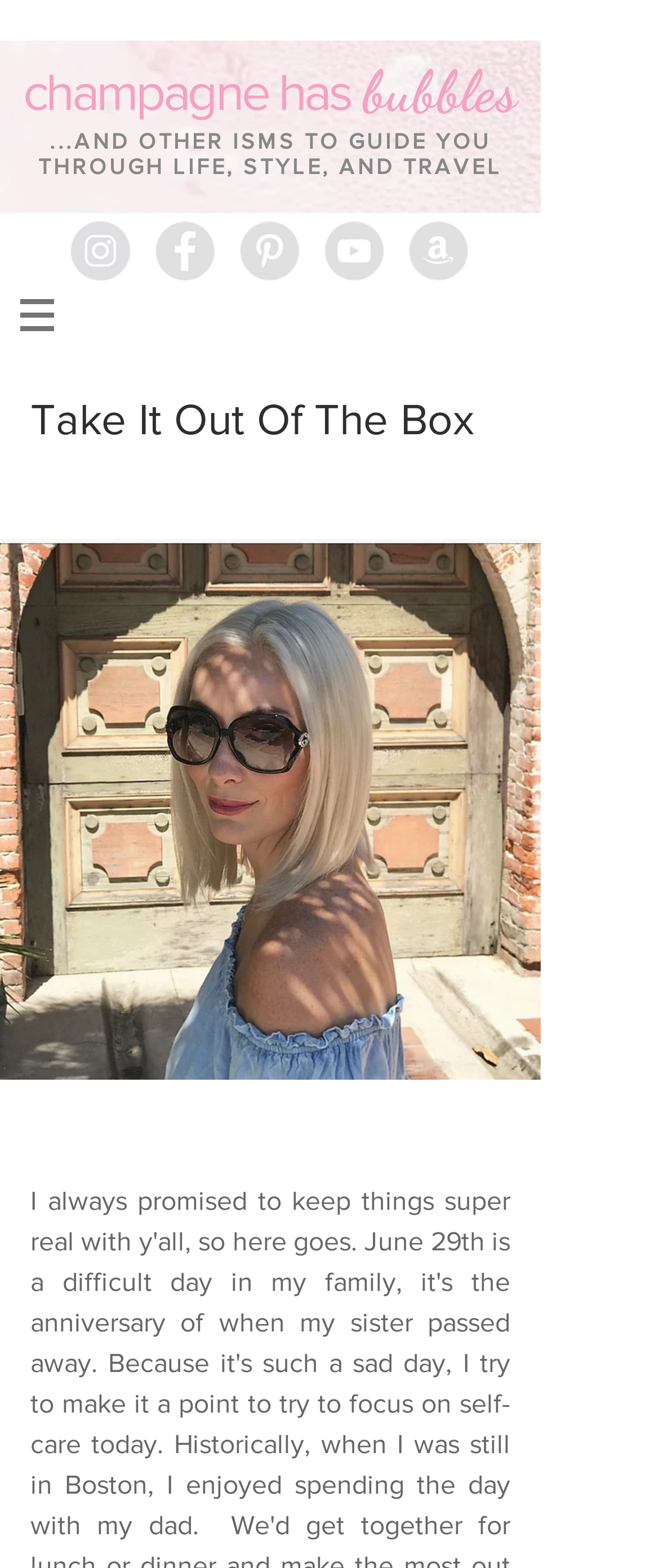Please predict the bounding box coordinates of the element's region where a click is necessary to complete the following instruction: "Explore the 'Take It Out Of The Box' section". The coordinates should be represented by four float numbers between 0 and 1, i.e., [left, top, right, bottom].

[0.046, 0.251, 0.774, 0.285]